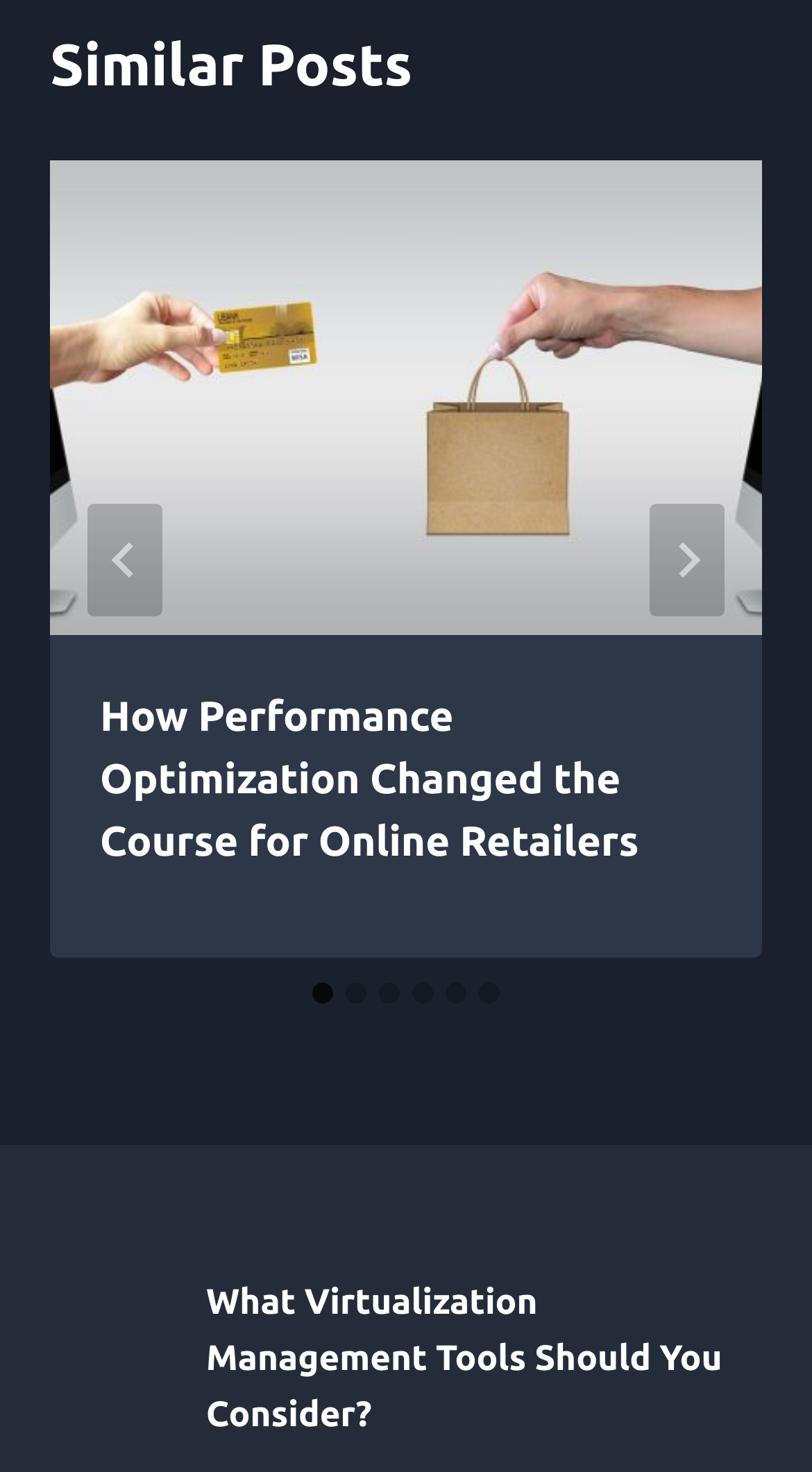Identify the bounding box for the UI element specified in this description: "aria-label="Next"". The coordinates must be four float numbers between 0 and 1, formatted as [left, top, right, bottom].

[0.8, 0.342, 0.892, 0.418]